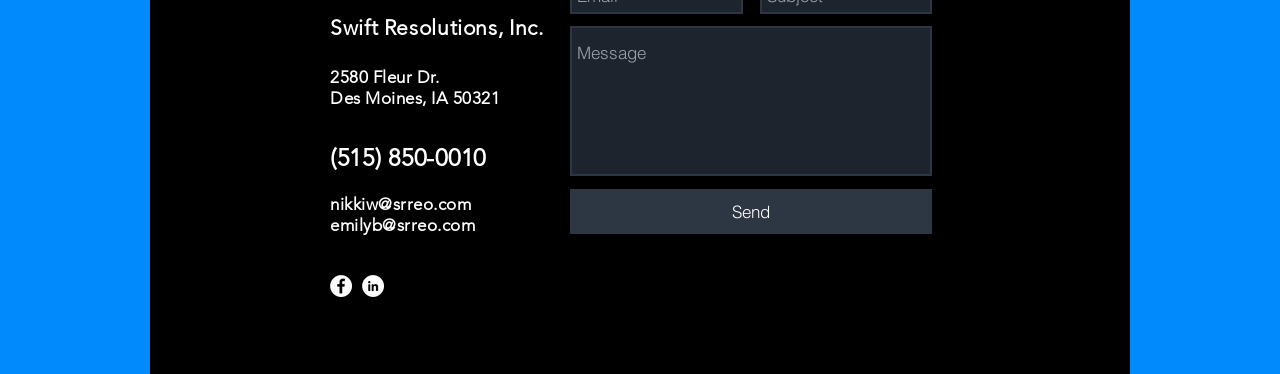Please provide a detailed answer to the question below based on the screenshot: 
What is the company name?

The company name is obtained from the StaticText element at the top of the webpage, which reads 'Swift Resolutions, Inc.'.